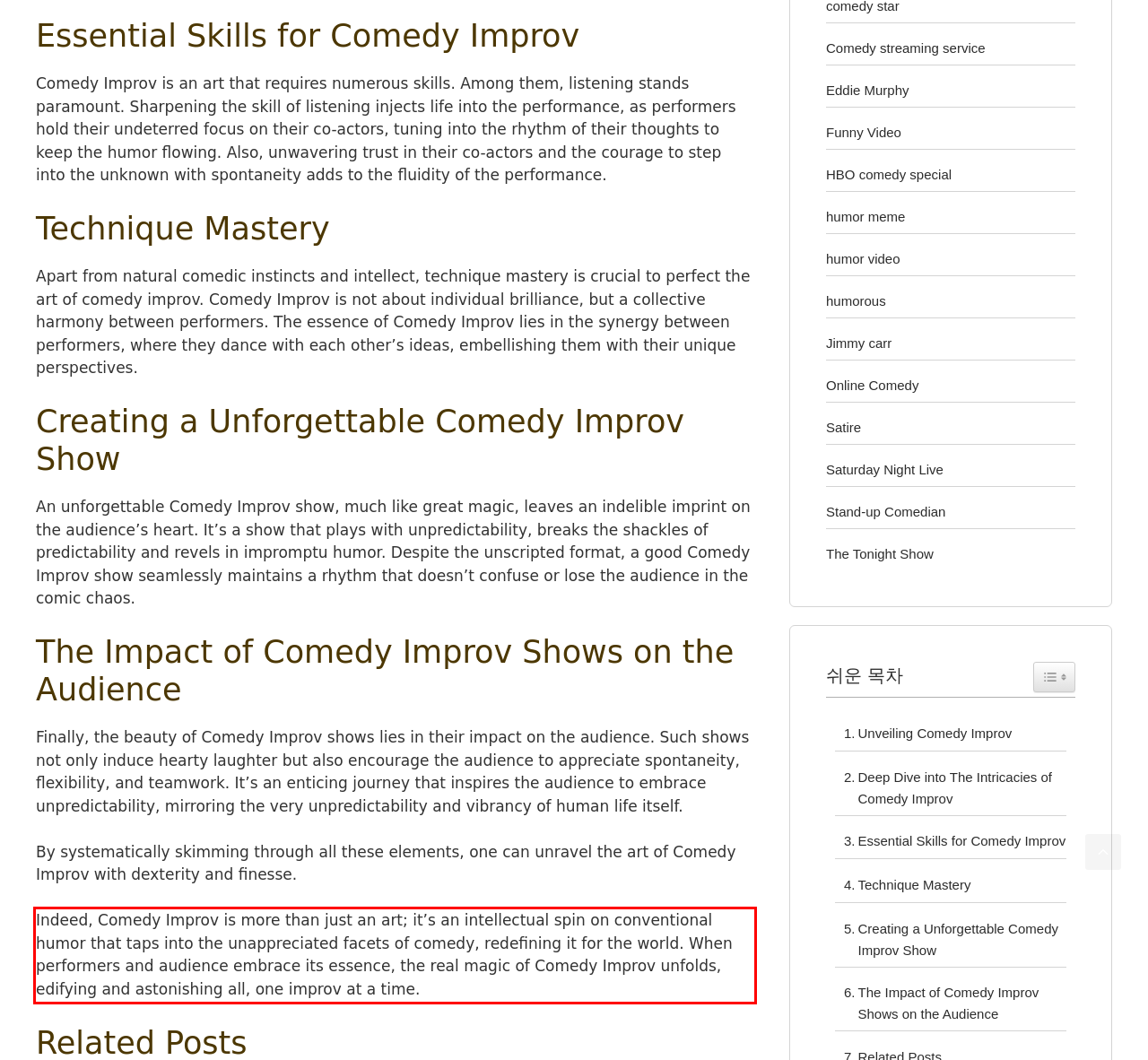The screenshot provided shows a webpage with a red bounding box. Apply OCR to the text within this red bounding box and provide the extracted content.

Indeed, Comedy Improv is more than just an art; it’s an intellectual spin on conventional humor that taps into the unappreciated facets of comedy, redefining it for the world. When performers and audience embrace its essence, the real magic of Comedy Improv unfolds, edifying and astonishing all, one improv at a time.